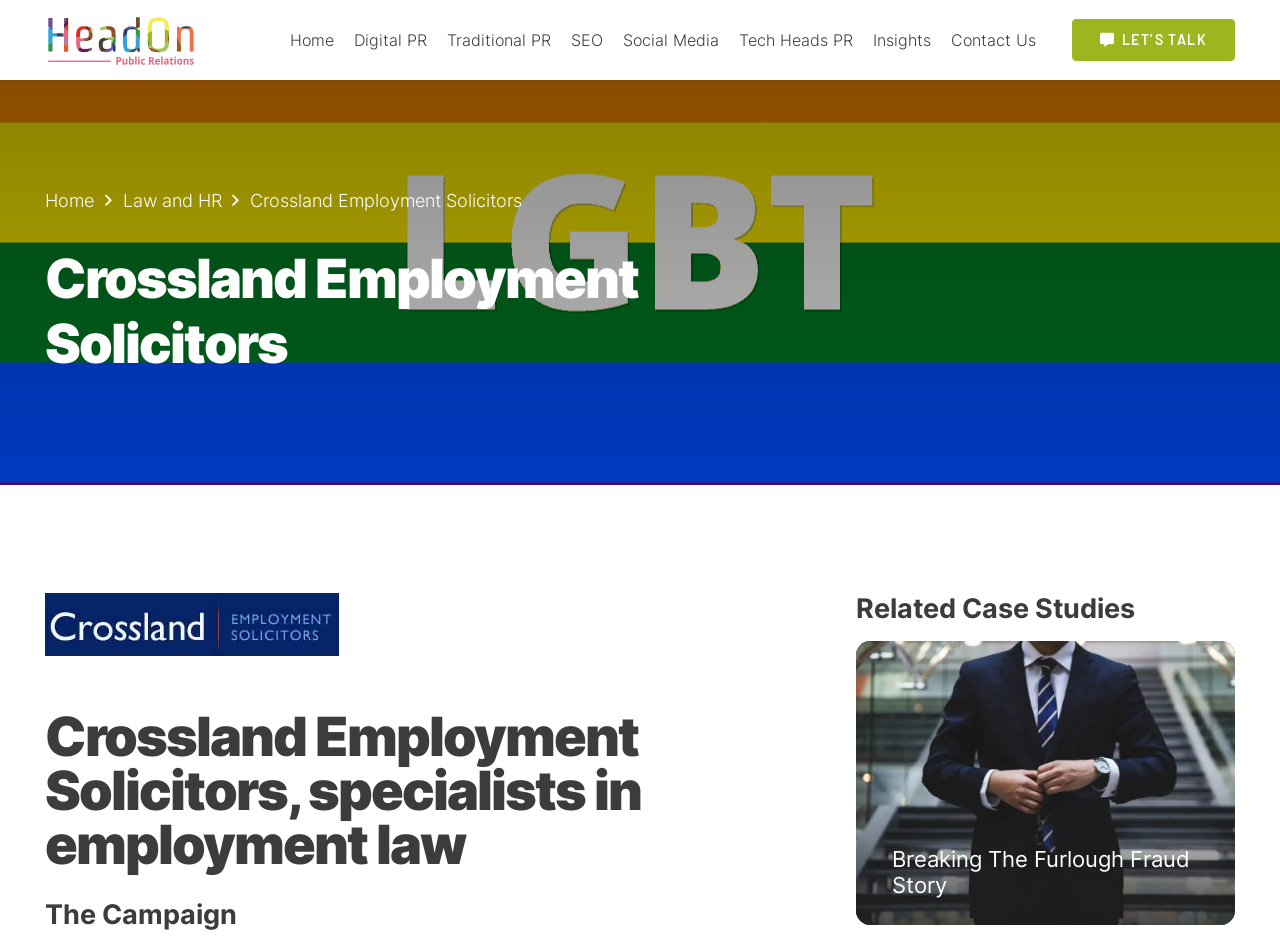Offer a detailed explanation of the webpage layout and contents.

The webpage is about Crossland Employment Solicitors and their collaboration with HeadOn PR. At the top left corner, there is a link to the homepage and a logo of HeadOn PR. Below the logo, there is a navigation menu with links to various services such as Digital PR, Traditional PR, SEO, Social Media, and Tech Heads PR. 

To the right of the navigation menu, there is a call-to-action link "LET'S TALK" with an icon. Below this link, there is a large background image that spans the entire width of the page. 

On the left side of the page, there are three links: "Home", "Law and HR", and "Crossland Employment Solicitors". Below these links, there is a heading that reads "Crossland Employment Solicitors" followed by a subheading that describes the company as specialists in employment law. 

Below the subheading, there is an image related to the PR case study, and then a heading that reads "The Campaign". Further down, there is a heading that reads "Related Case Studies" followed by a link to a case study titled "Breaking The Furlough Fraud Story" with an accompanying image.